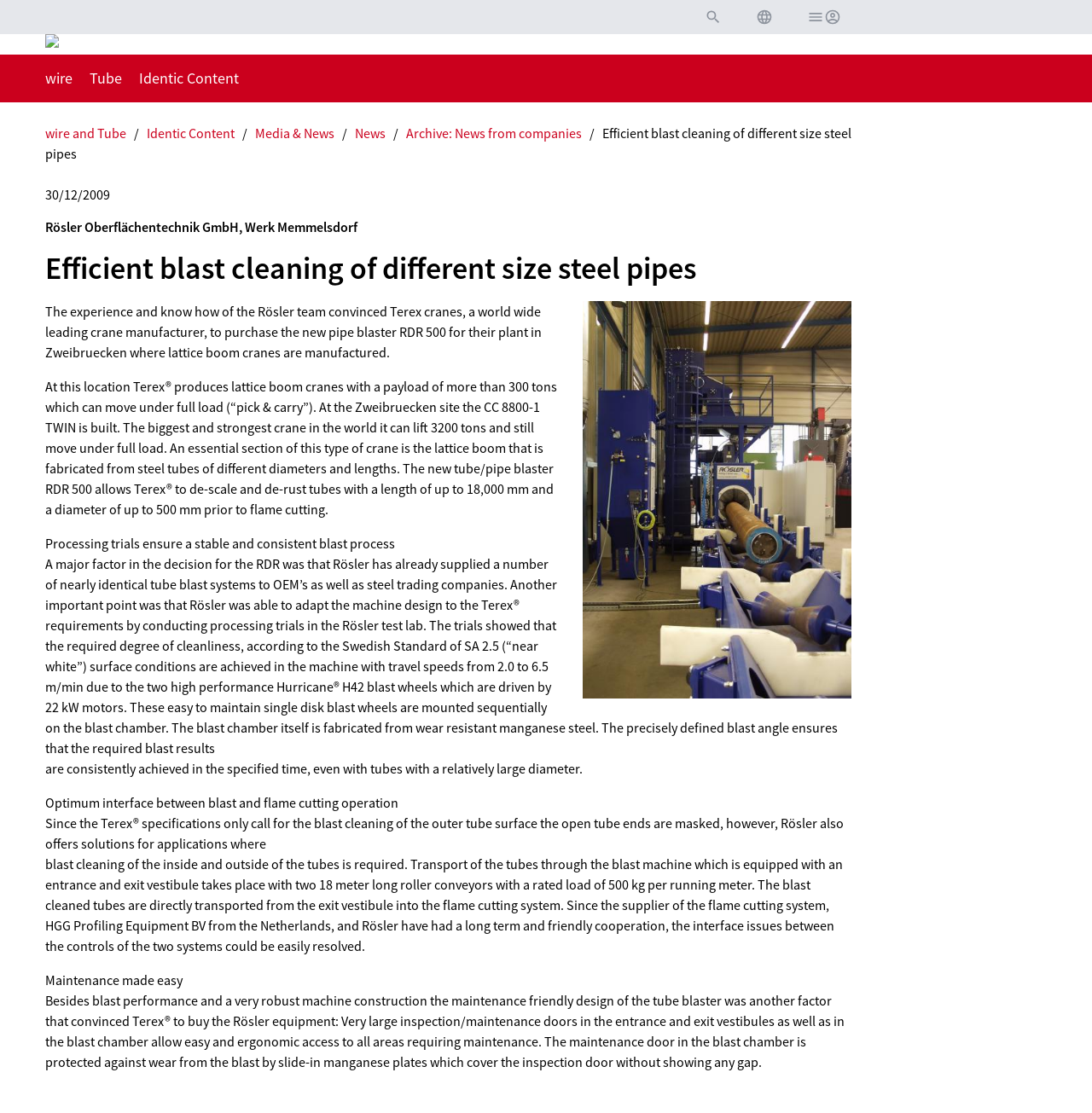Locate the bounding box coordinates of the clickable region necessary to complete the following instruction: "Search". Provide the coordinates in the format of four float numbers between 0 and 1, i.e., [left, top, right, bottom].

[0.645, 0.008, 0.661, 0.023]